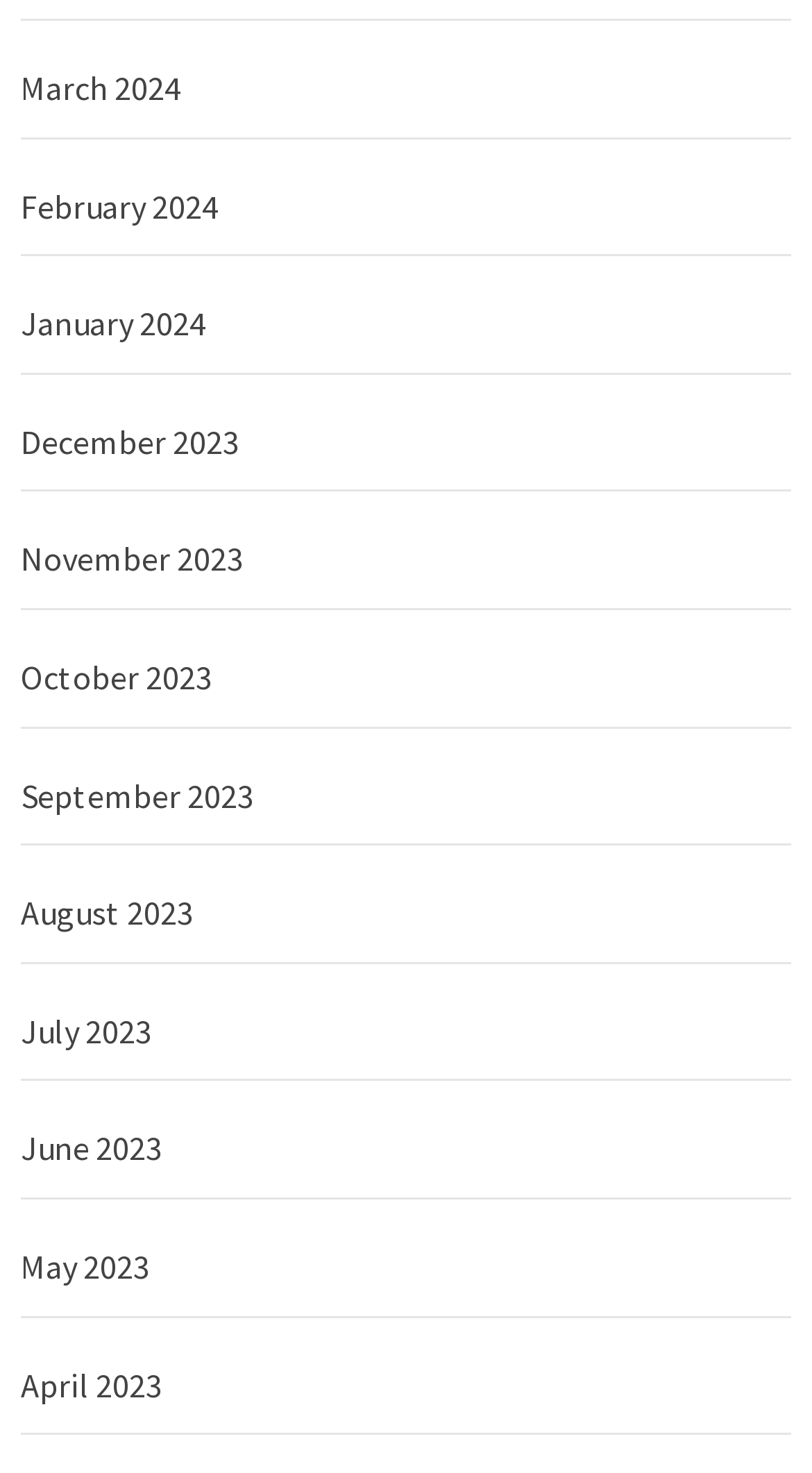Are the months listed in chronological order?
Refer to the image and provide a detailed answer to the question.

I examined the list of links and found that the months are listed in reverse chronological order, with the latest month 'March 2024' at the top and the earliest month 'April 2023' at the bottom.